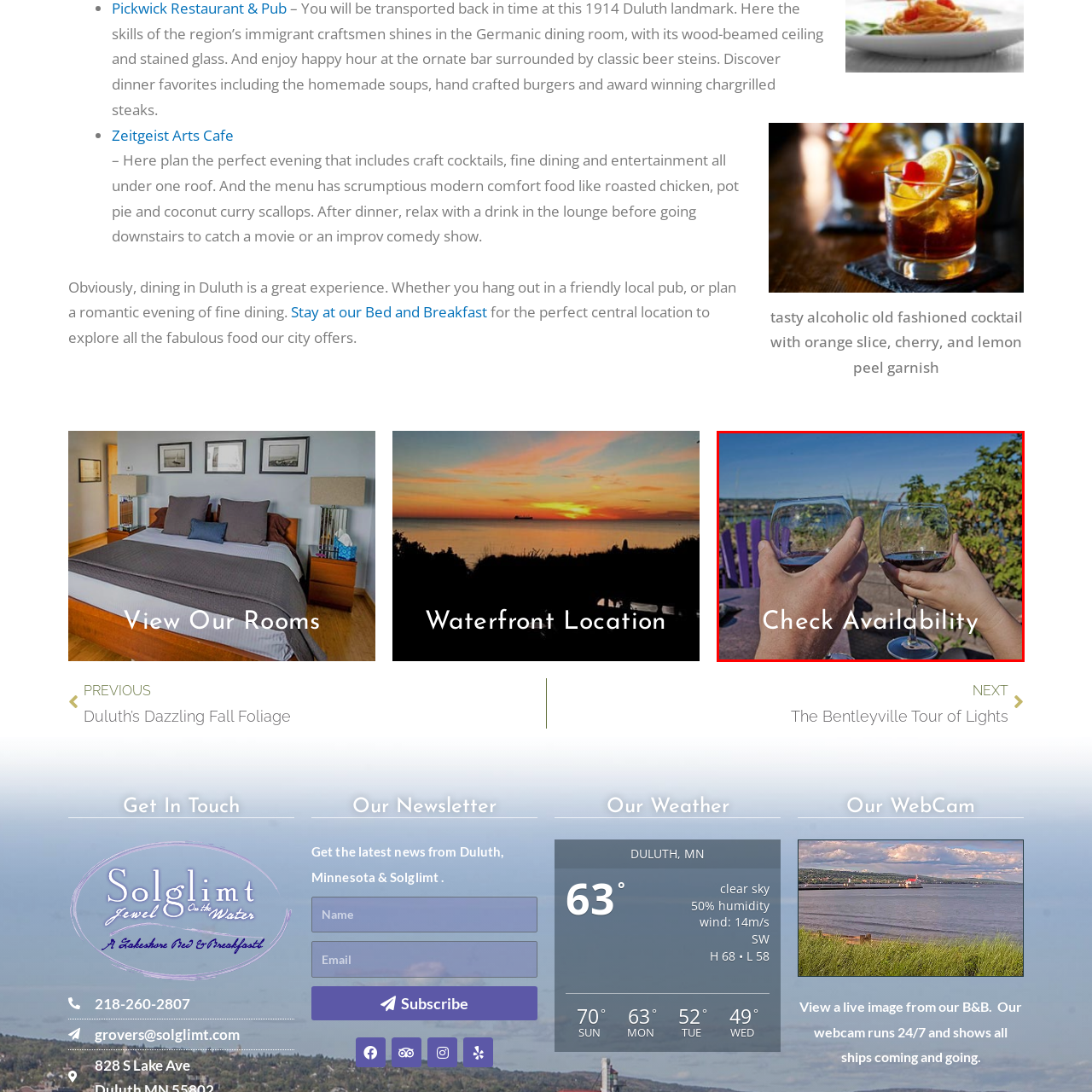Inspect the image contained by the red bounding box and answer the question with a single word or phrase:
What is the purpose of the image text?

To invite viewers to check availability